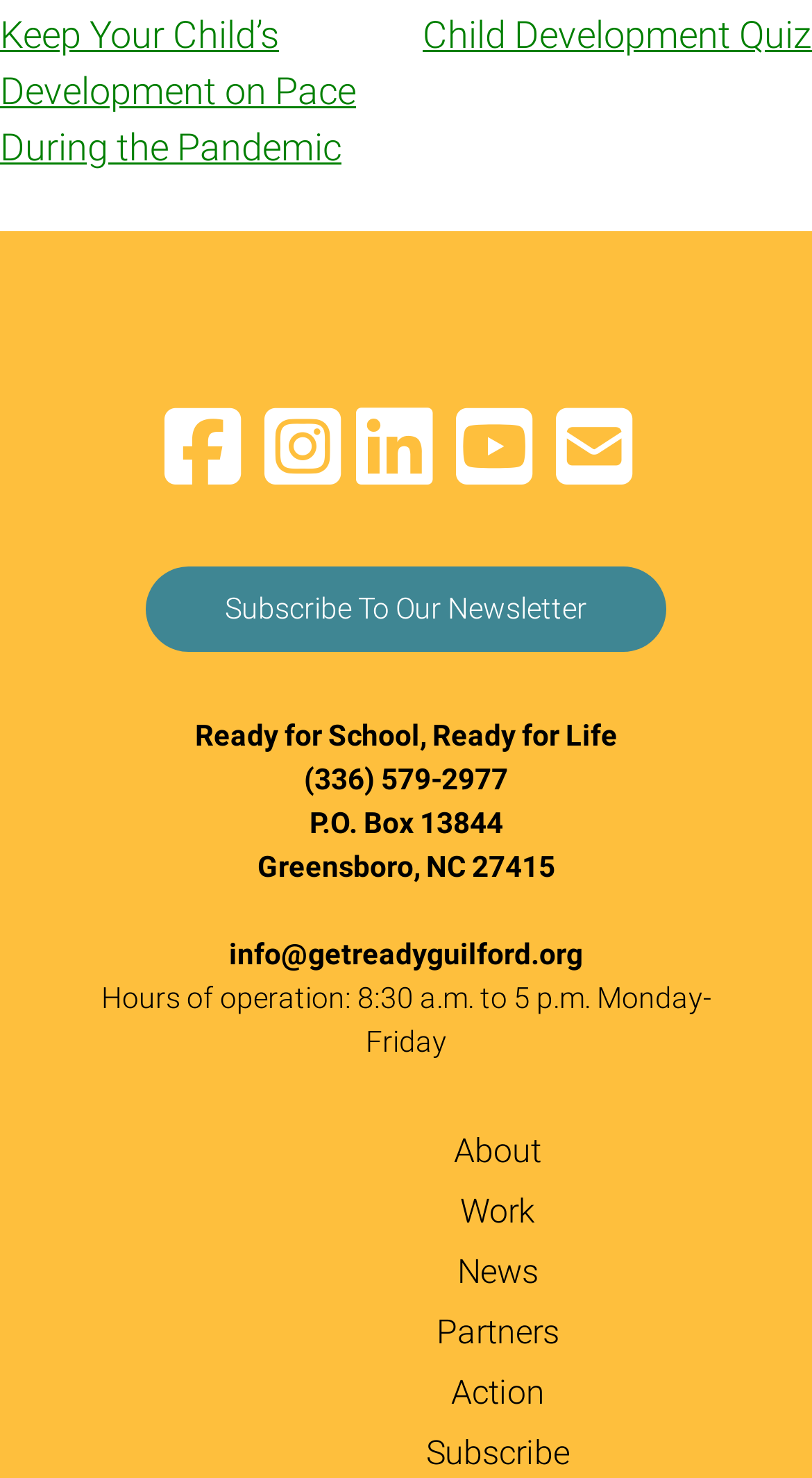What is the main theme of the website?
Provide an in-depth answer to the question, covering all aspects.

I inferred the main theme of the website by looking at the navigation link 'Posts' and the link 'Keep Your Child’s Development on Pace During the Pandemic', which suggests that the website is related to child development and education.